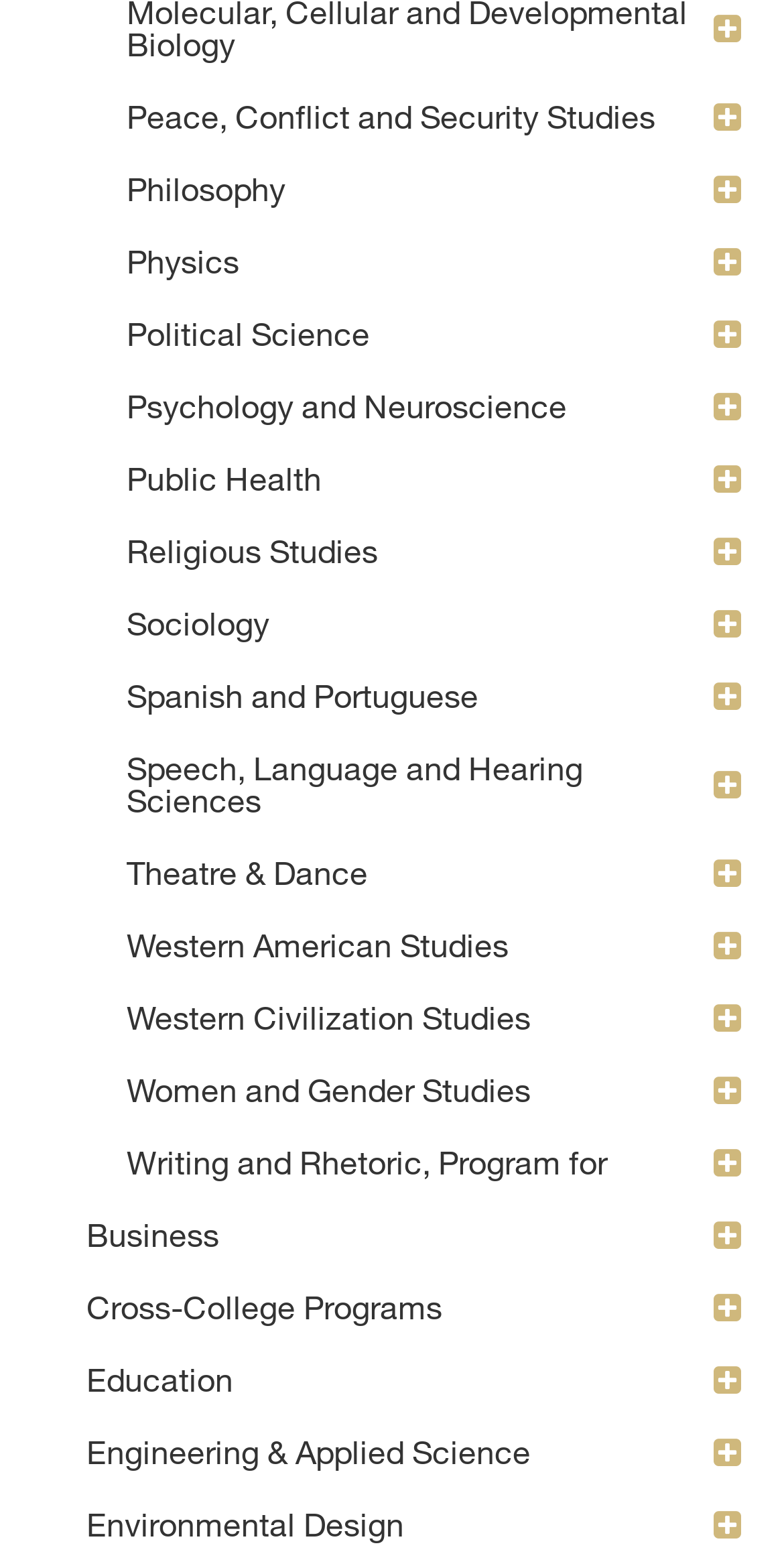Please identify the coordinates of the bounding box for the clickable region that will accomplish this instruction: "Toggle Peace, Conflict and Security Studies".

[0.908, 0.051, 0.949, 0.097]